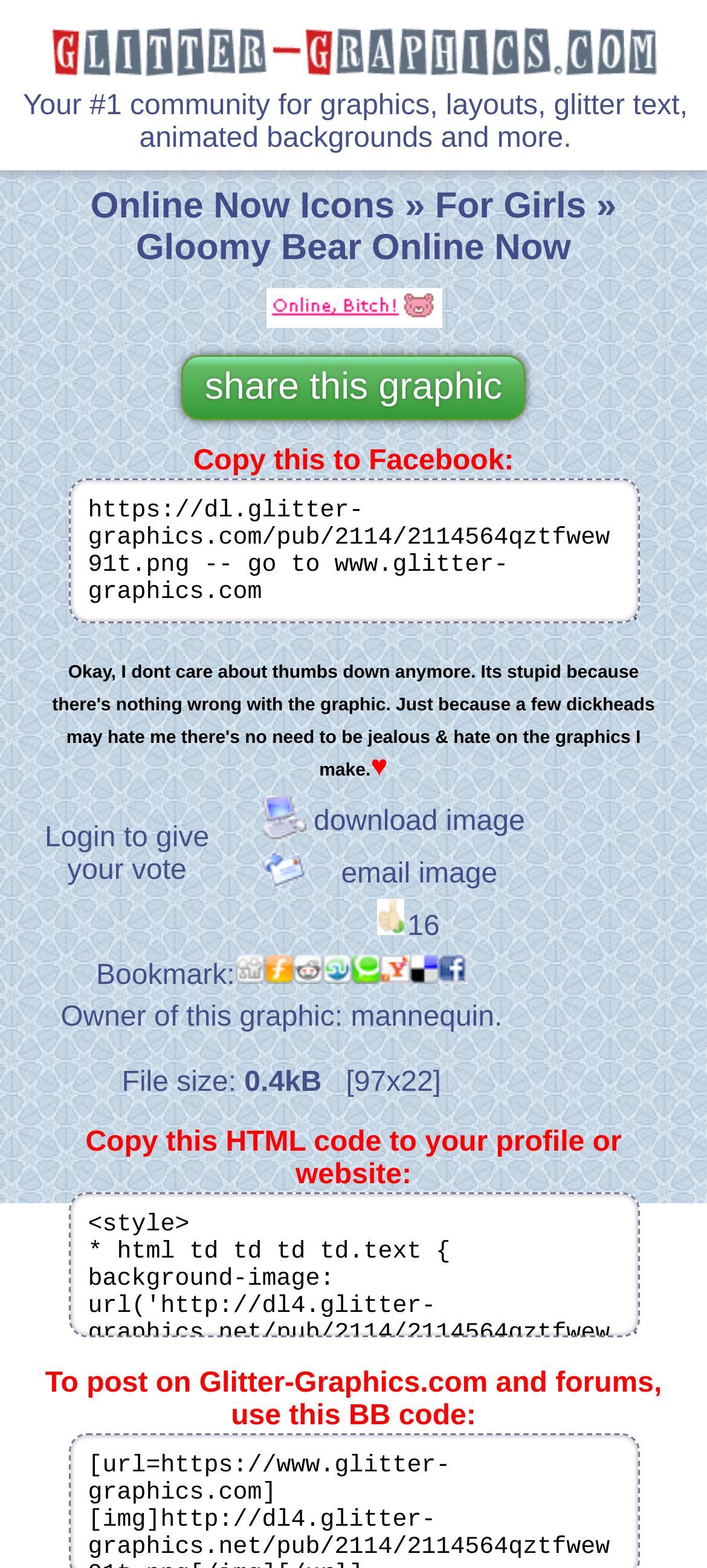Analyze and describe the webpage in a detailed narrative.

This webpage is a community platform for graphics, layouts, glitter text, animated backgrounds, and more. At the top, there is a link to "Online Now Icons" with a subcategory "For Girls" and a specific icon "Gloomy Bear Online Now". Below this, there is a large image, and to the right of it, there is a section with the text "share this graphic" and a Facebook-related link.

Underneath, there is a text box with a URL to copy and share on Facebook, accompanied by a brief description of the graphic. To the right of this, there is a table with a user's comment about not caring about thumbs down and being jealous of their graphics.

Below this, there are two tables with various options to interact with the graphic, such as voting, downloading, emailing, and bookmarking. The first table has a row with a "Login to give your vote" option, followed by a row with download and email image options. The second table has a row with bookmarking options, including links to various social media platforms.

At the bottom of the page, there are two more sections. The first section has a text box with HTML code to copy and paste into a profile or website. The second section has a text box with BB code to post on Glitter-Graphics.com and forums.